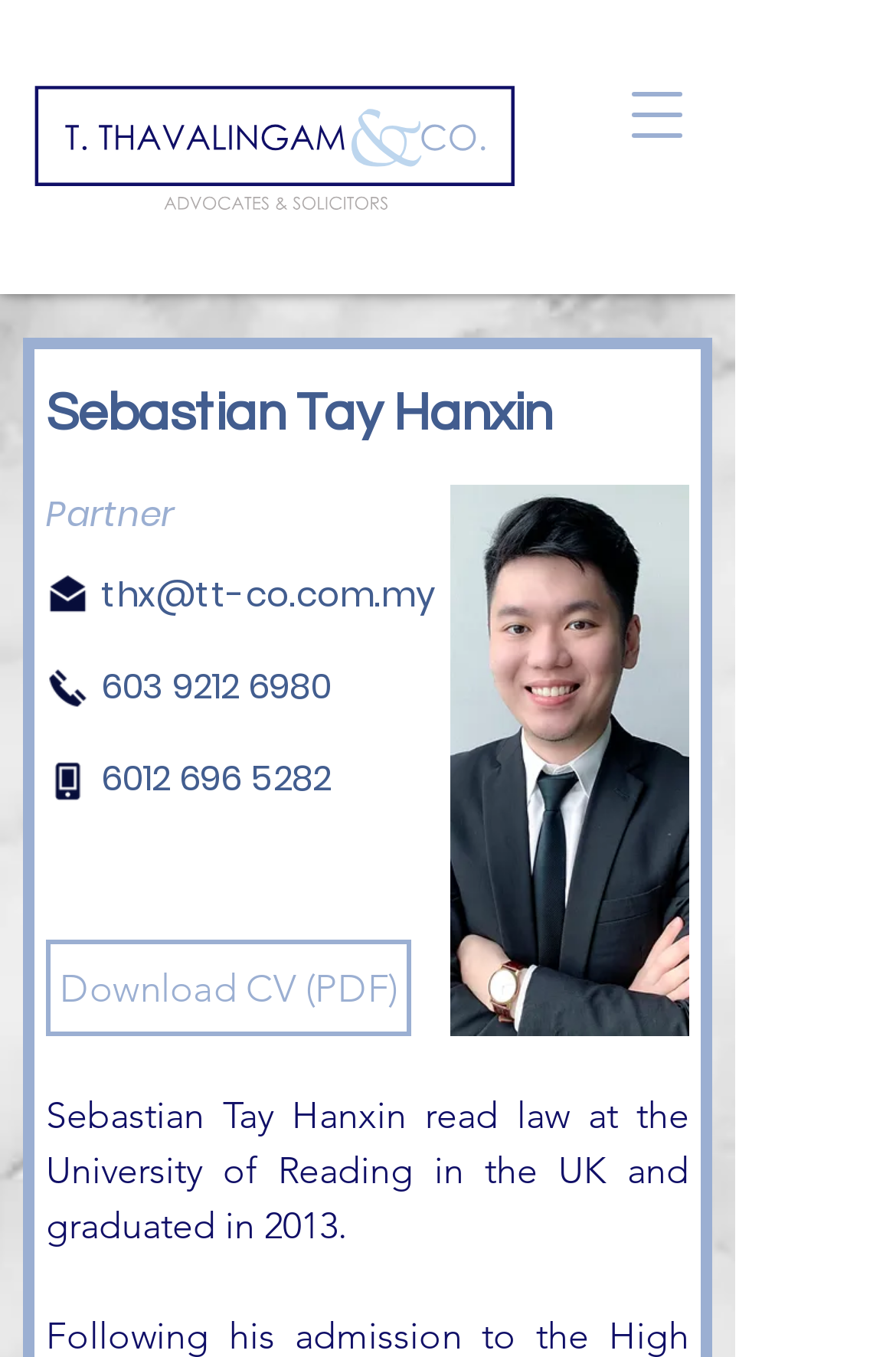What is Sebastian Tay Hanxin's profession?
Answer the question with a single word or phrase derived from the image.

Partner